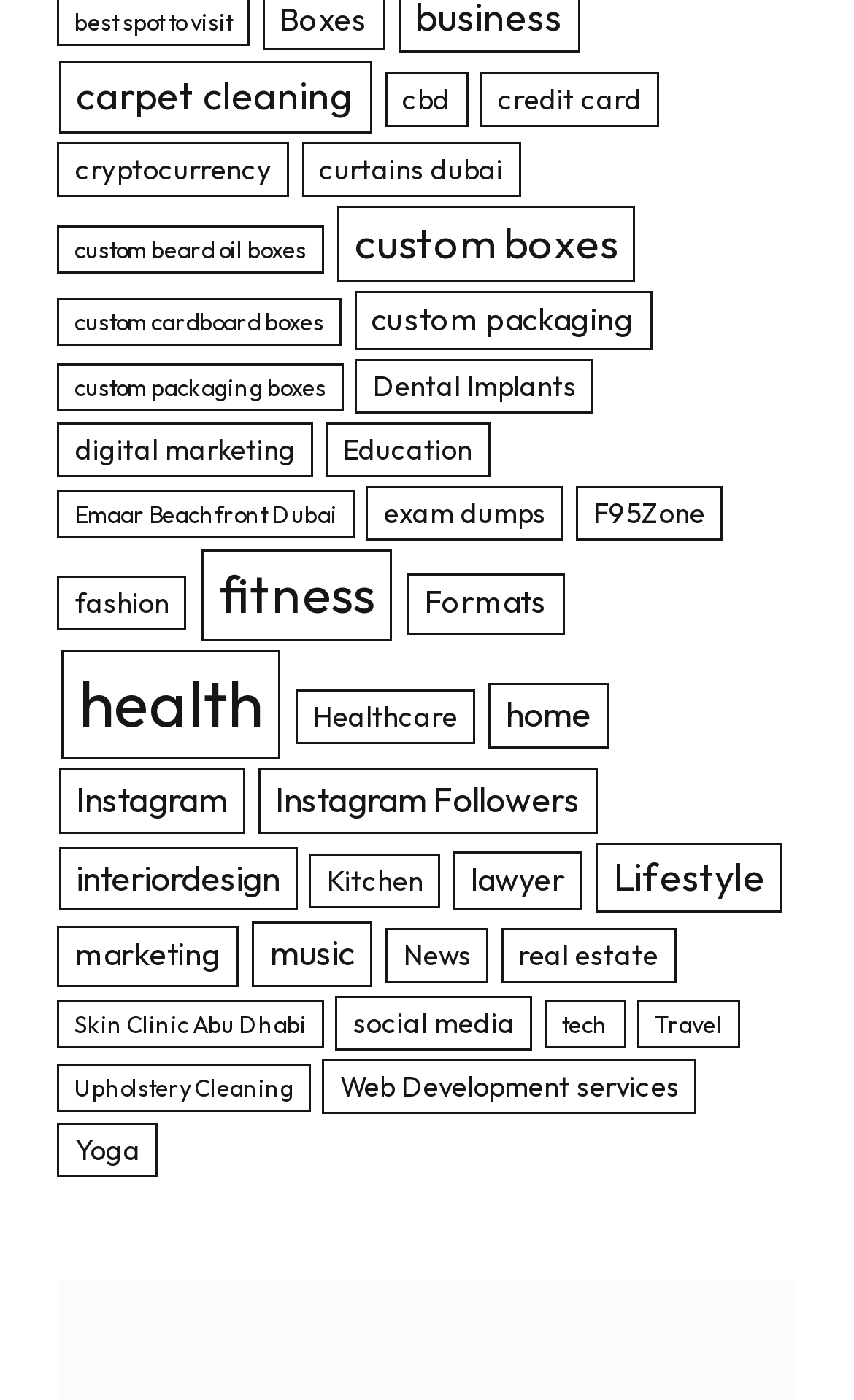Use a single word or phrase to answer this question: 
Is there a category related to digital marketing?

yes